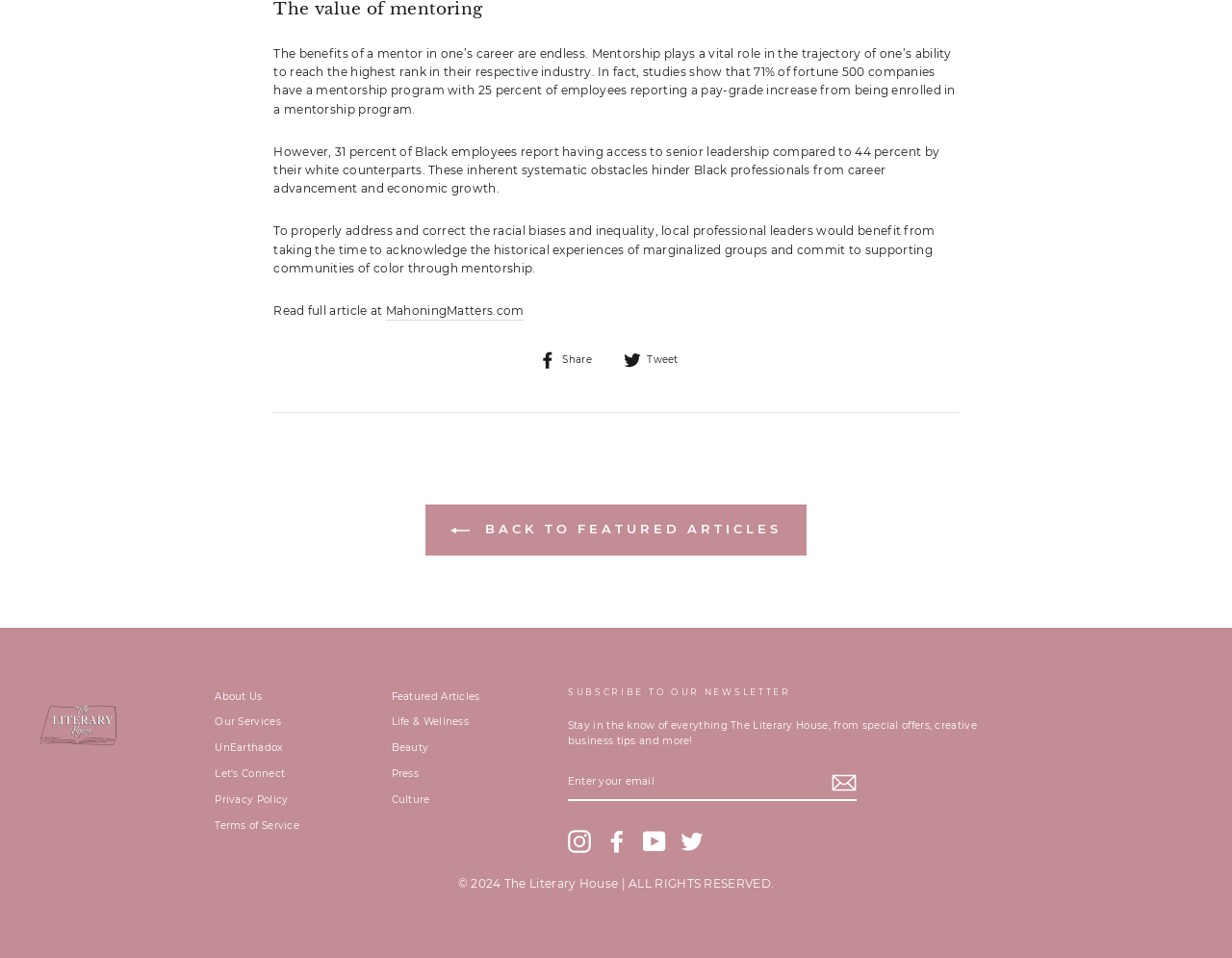What percentage of Fortune 500 companies have a mentorship program?
Using the image, elaborate on the answer with as much detail as possible.

According to the webpage, 'studies show that 71% of fortune 500 companies have a mentorship program'.